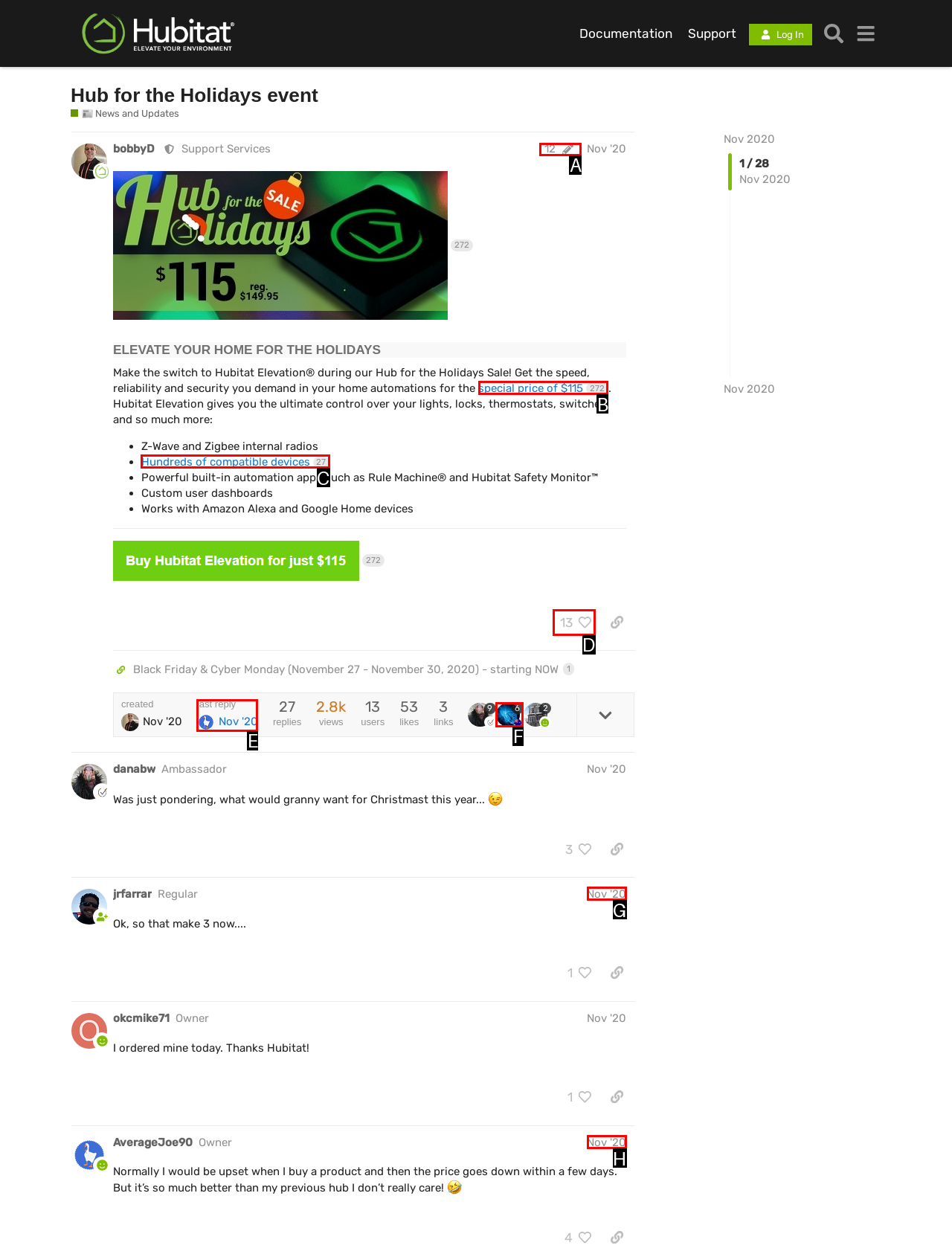Based on the description: last replyNov '20, identify the matching HTML element. Reply with the letter of the correct option directly.

E